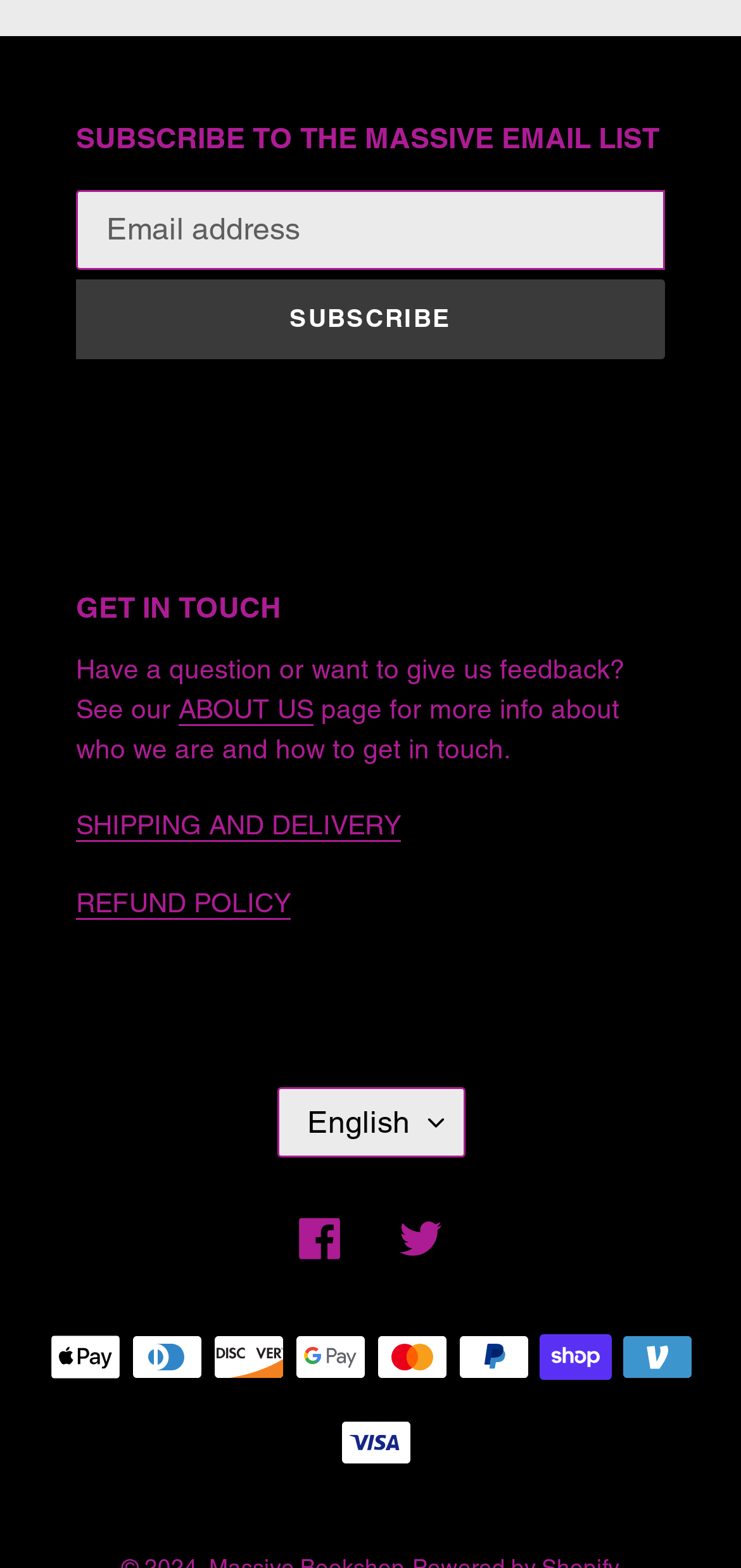Locate the bounding box coordinates of the clickable region to complete the following instruction: "Select English as the language."

[0.373, 0.693, 0.627, 0.738]